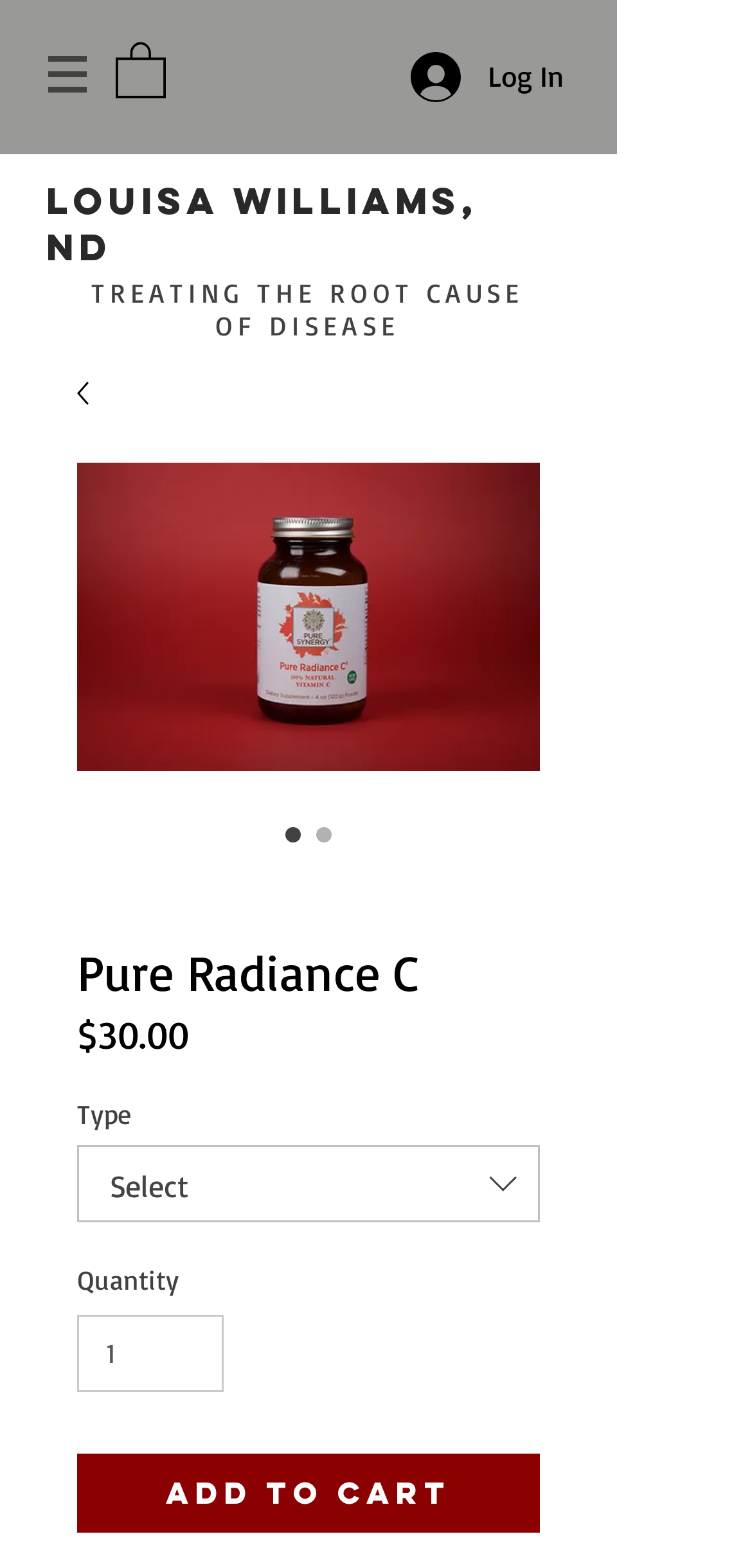Identify the coordinates of the bounding box for the element described below: "Log In". Return the coordinates as four float numbers between 0 and 1: [left, top, right, bottom].

[0.51, 0.025, 0.785, 0.072]